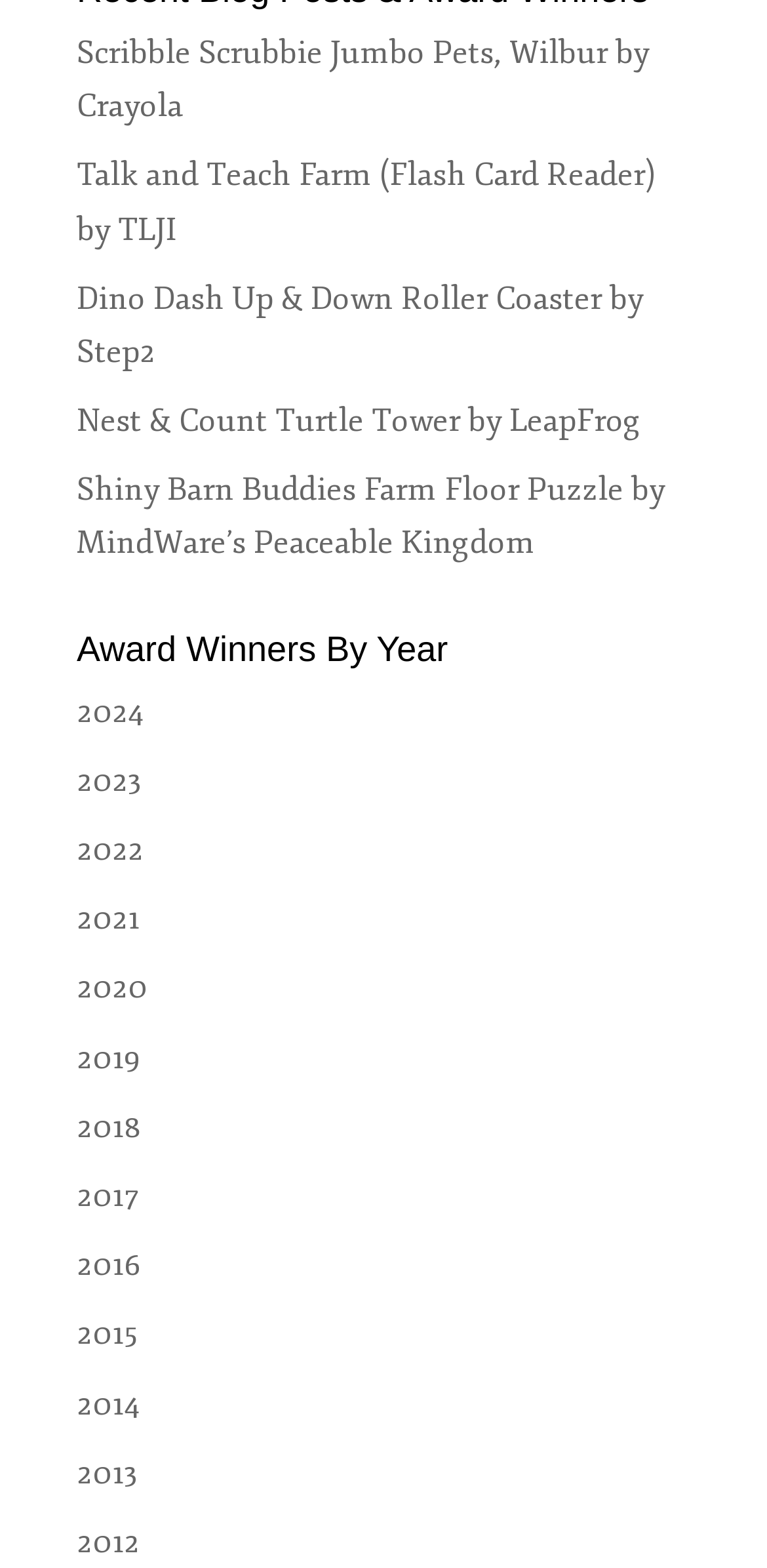Please reply to the following question with a single word or a short phrase:
How many products are listed above 'Award Winners By Year'?

5